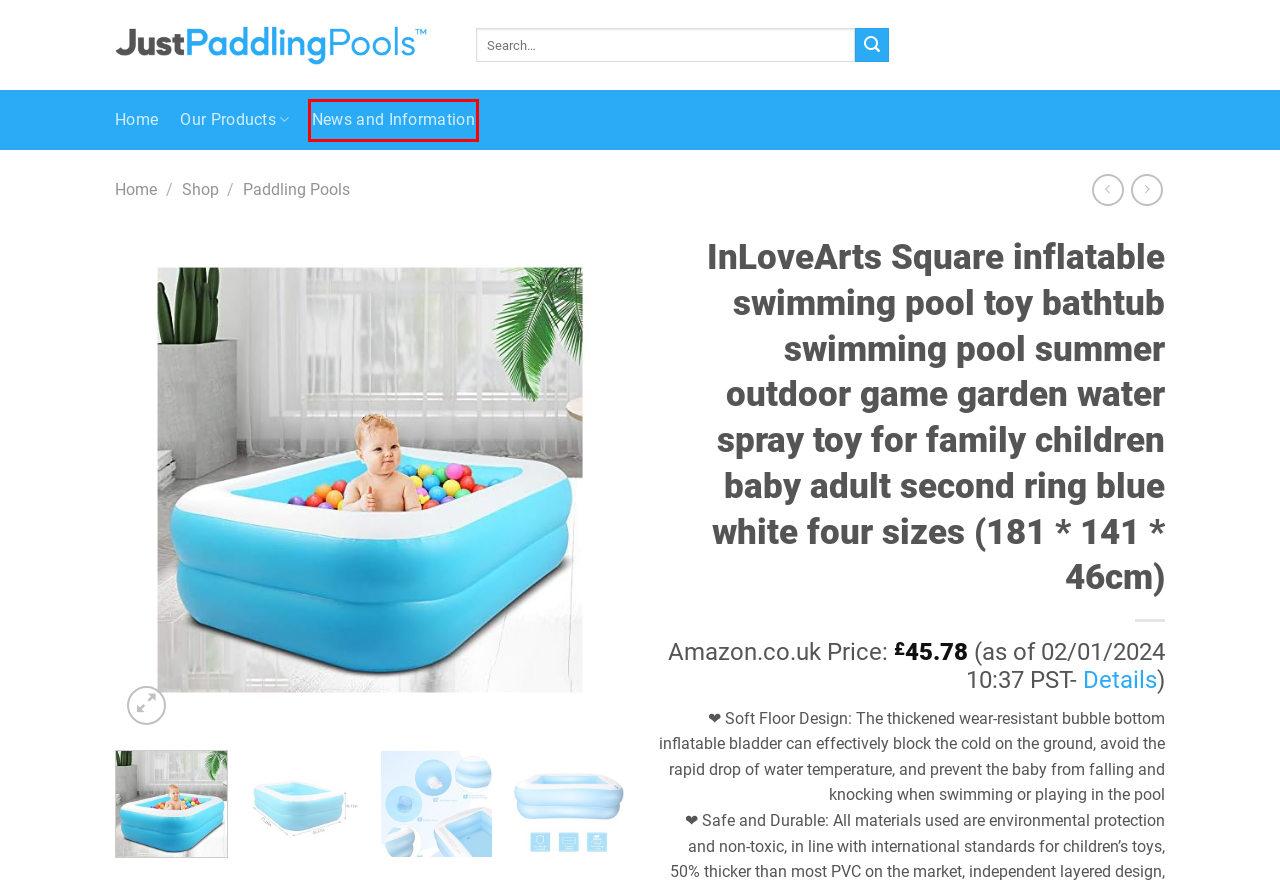Given a webpage screenshot with a red bounding box around a particular element, identify the best description of the new webpage that will appear after clicking on the element inside the red bounding box. Here are the candidates:
A. Baby Paddling Pools - Just Paddling Pools
B. Buy Paddling Pools Online - Just Paddling Pools
C. Will a Paddling Pool Ruin the Grass? - Just Paddling Pools
D. What are Paddling Pools Made of? - Just Paddling Pools
E. Blog, News and Information - Just Paddling Pools
F. Steel Framed Pools - Just Paddling Pools
G. Buy Paddling Pools and Accessories - Just Paddling Pools
H. Shop - Just Paddling Pools

E